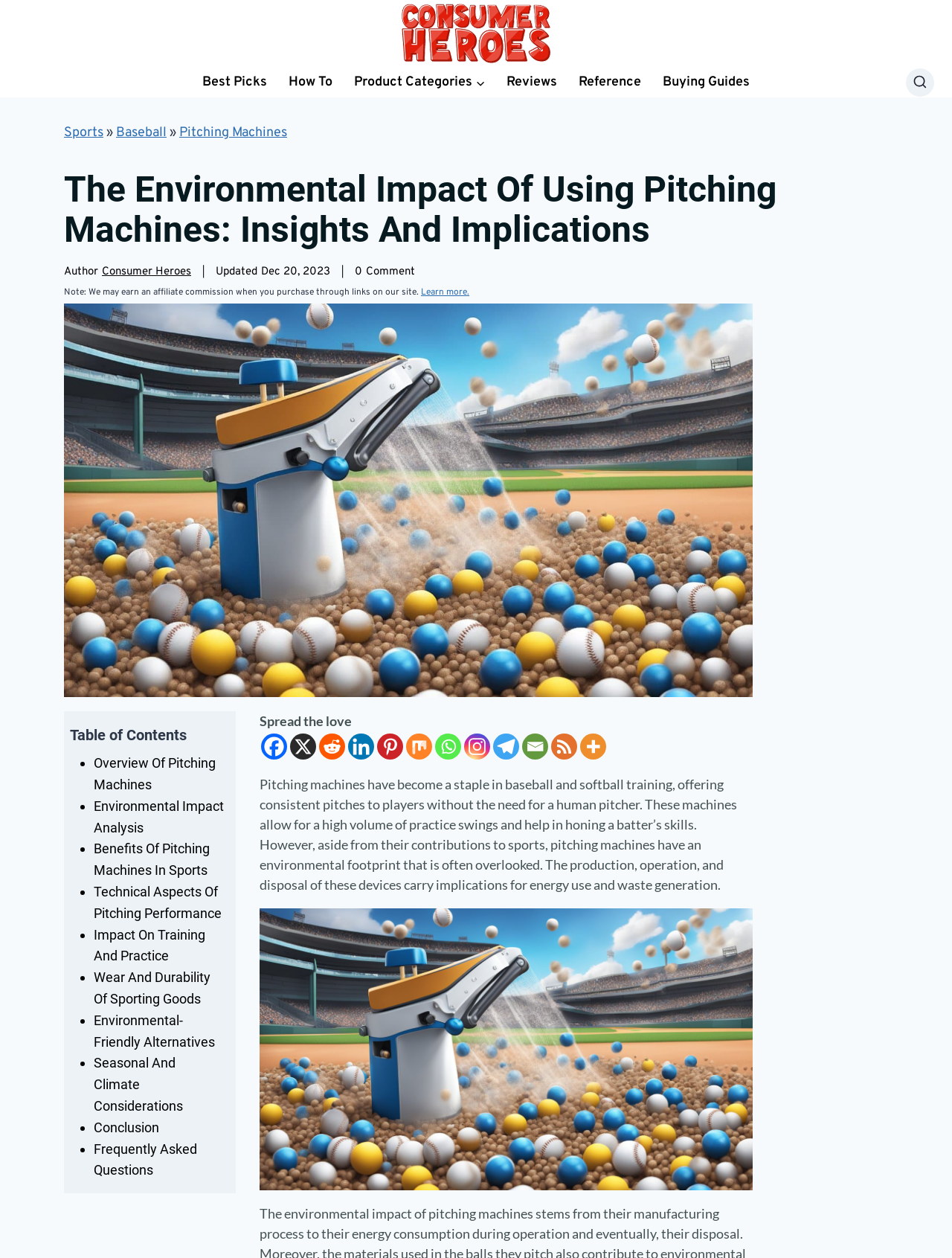What is the main topic of this webpage?
Relying on the image, give a concise answer in one word or a brief phrase.

Pitching machines